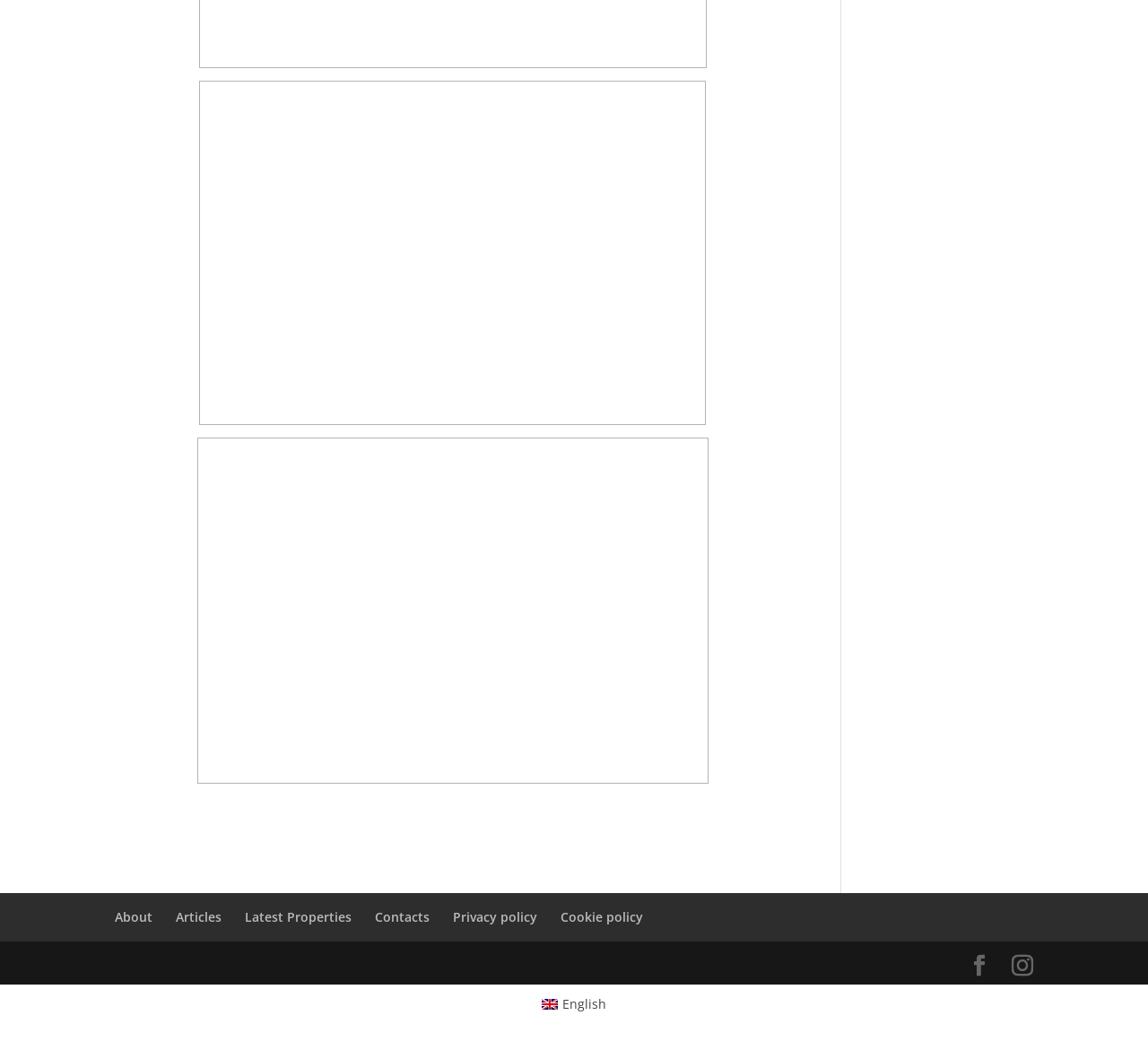Please locate the bounding box coordinates for the element that should be clicked to achieve the following instruction: "Contact us". Ensure the coordinates are given as four float numbers between 0 and 1, i.e., [left, top, right, bottom].

[0.327, 0.865, 0.374, 0.881]